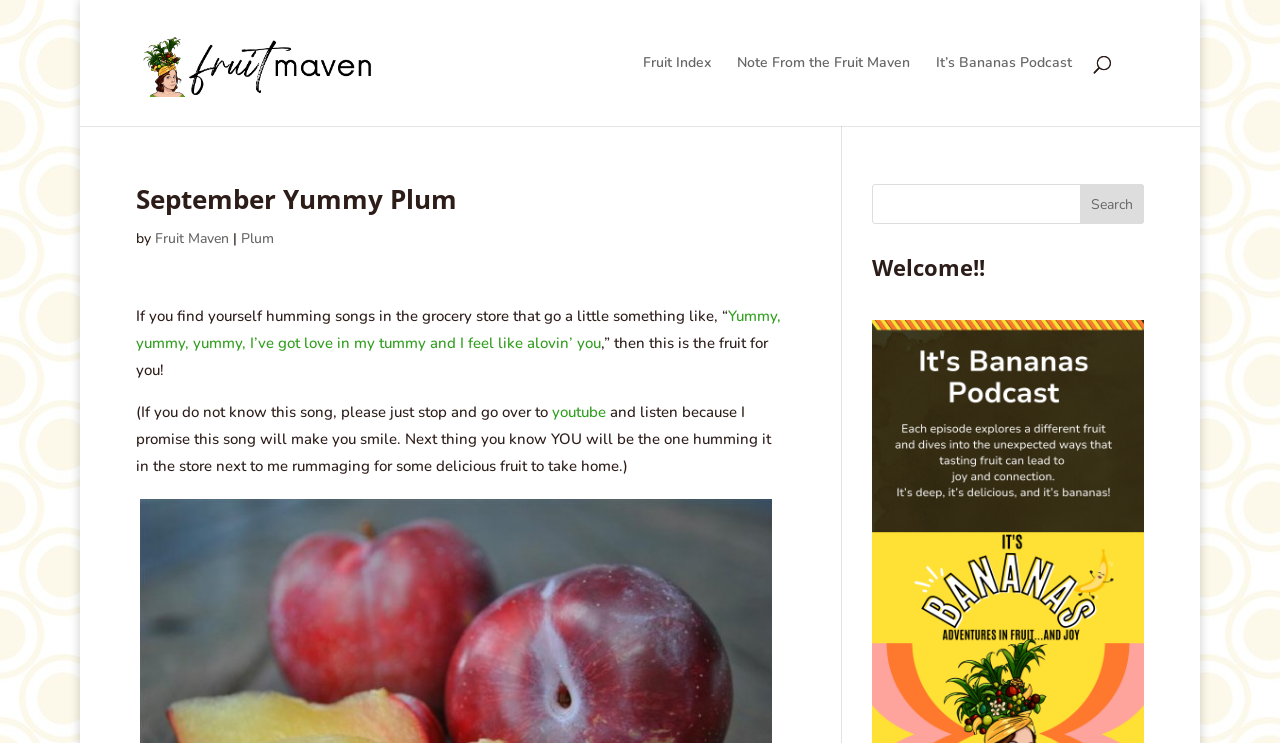Please specify the bounding box coordinates of the clickable section necessary to execute the following command: "Listen to It’s Bananas Podcast".

[0.731, 0.075, 0.838, 0.17]